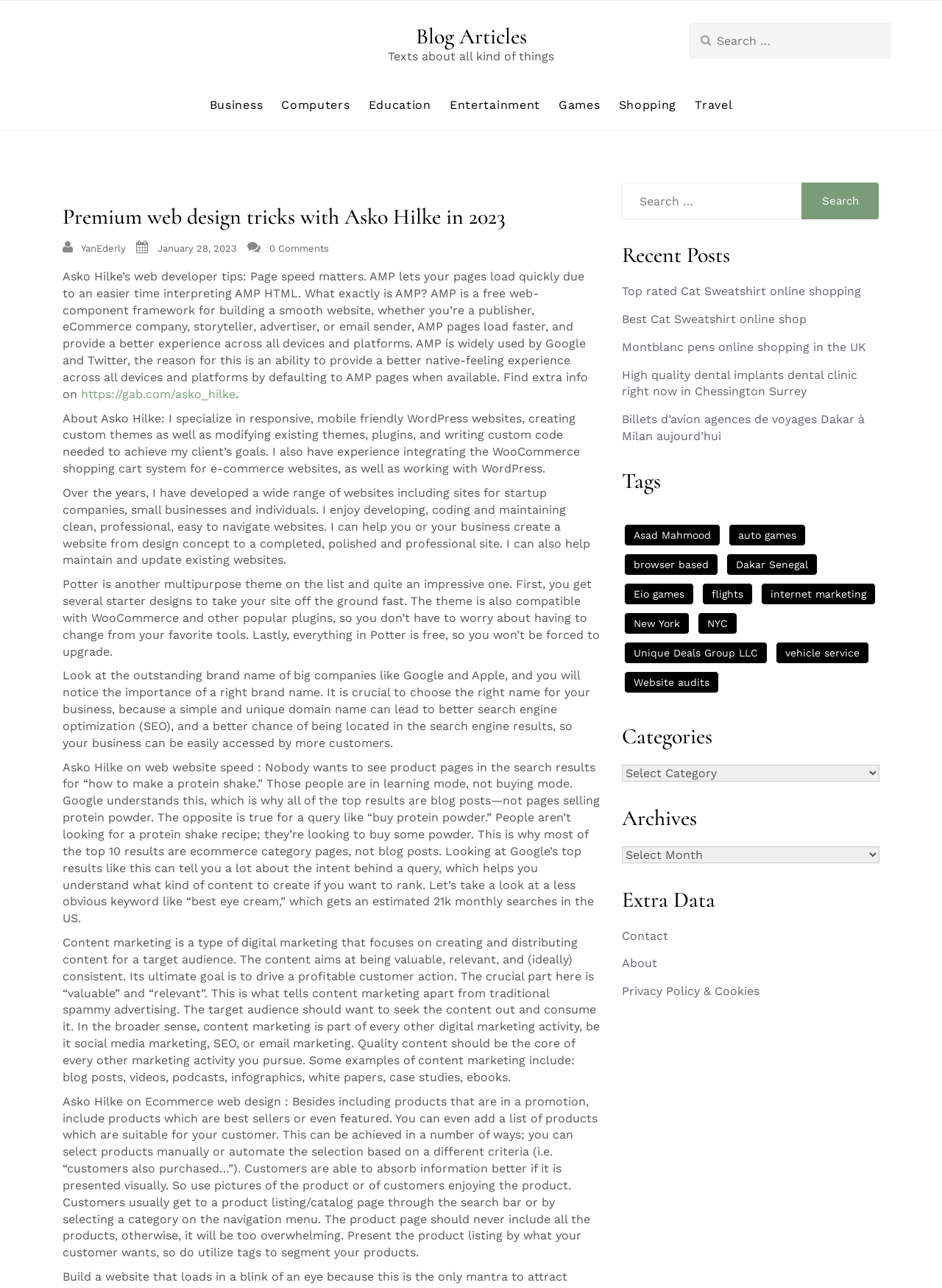Identify the bounding box coordinates necessary to click and complete the given instruction: "Read the blog article about web design tricks".

[0.066, 0.159, 0.637, 0.178]